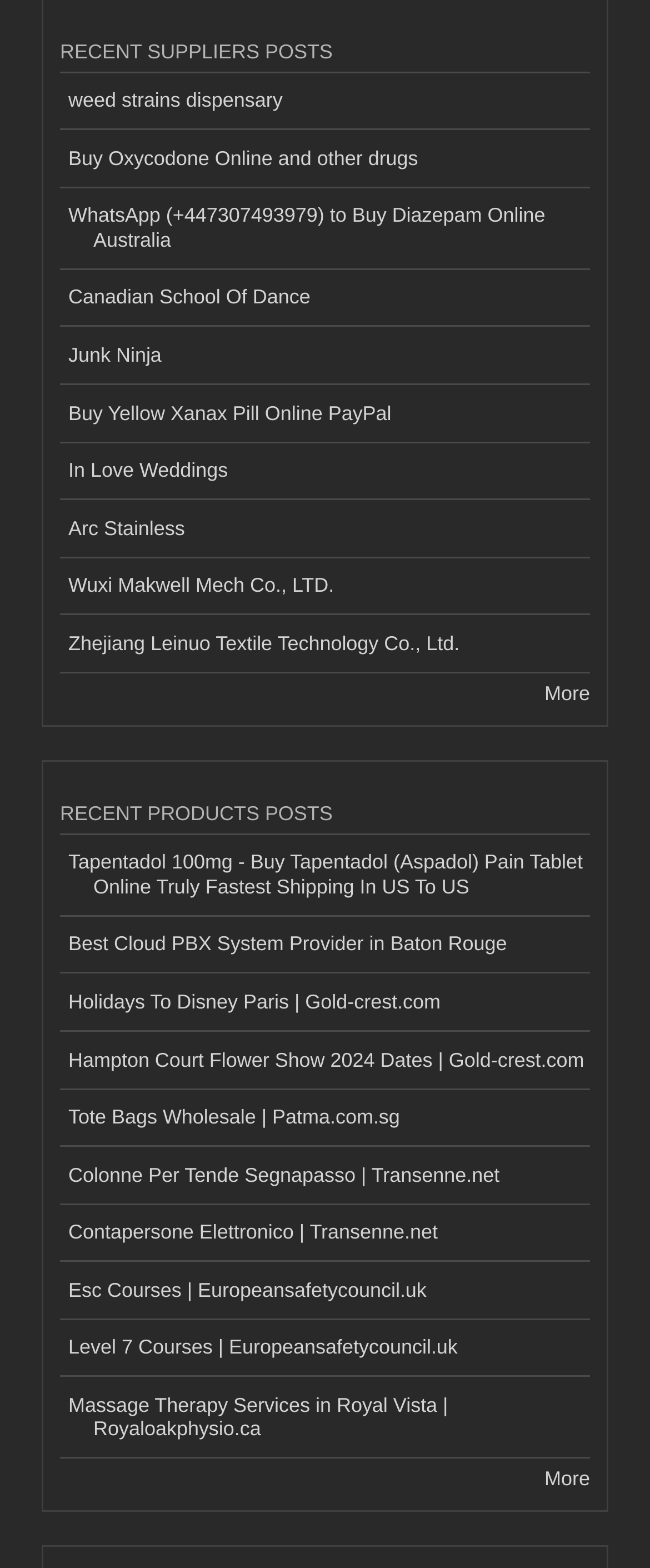Please specify the bounding box coordinates of the area that should be clicked to accomplish the following instruction: "View recent suppliers posts". The coordinates should consist of four float numbers between 0 and 1, i.e., [left, top, right, bottom].

[0.092, 0.023, 0.908, 0.046]